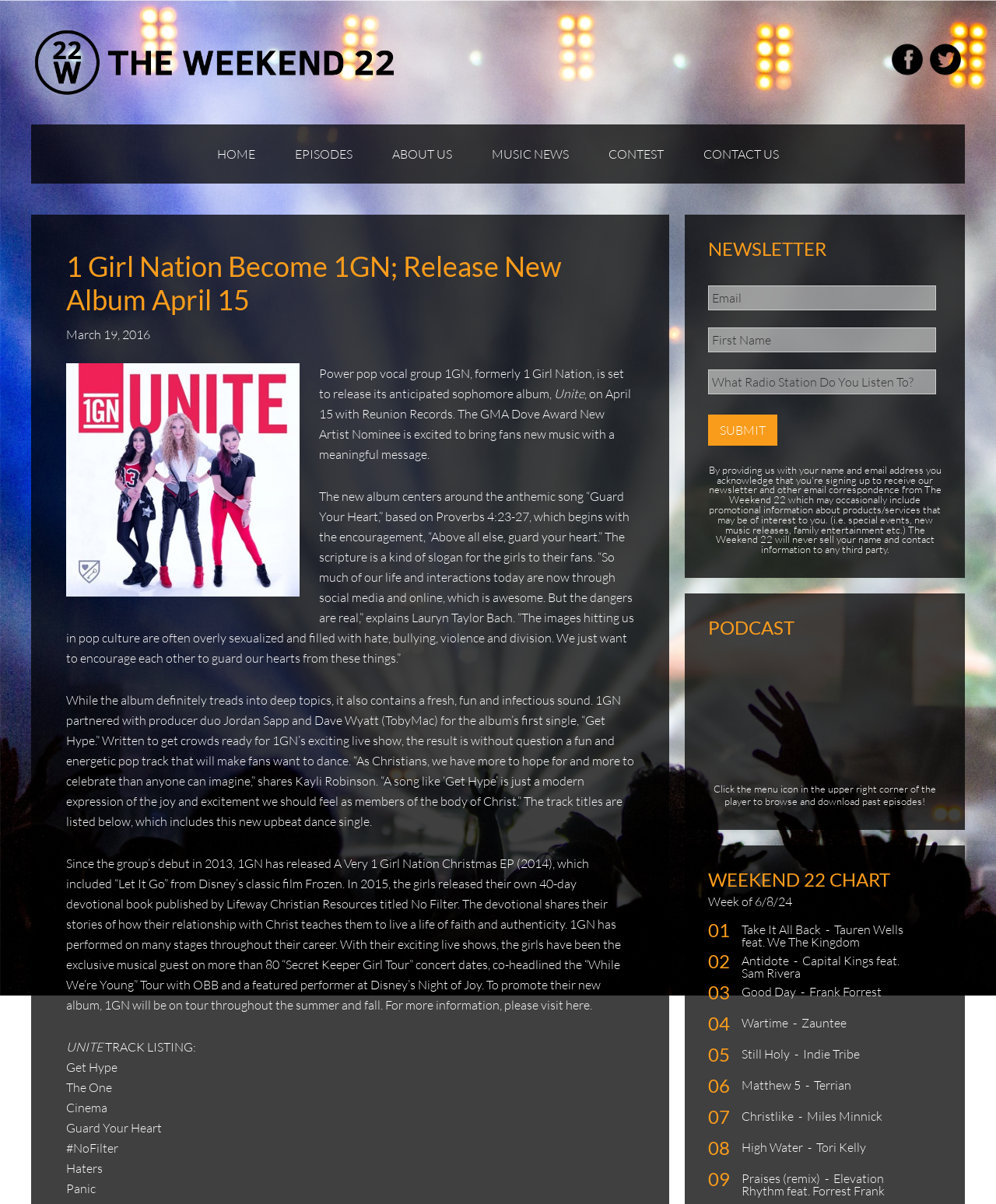Offer an in-depth caption of the entire webpage.

This webpage is about 1 Girl Nation, a power pop vocal group, and their new album release. At the top, there is a navigation menu with links to "HOME", "EPISODES", "ABOUT US", "MUSIC NEWS", "CONTEST", and "CONTACT US". Below the navigation menu, there is a header section with the title "1 Girl Nation Become 1GN; Release New Album April 15" and a time stamp "March 19, 2016".

The main content of the webpage is divided into several sections. The first section introduces the group's new album, "Unite", which will be released on April 15 with Reunion Records. The album's theme is centered around the anthemic song "Guard Your Heart", based on Proverbs 4:23-27. The section also mentions the group's partnership with producer duo Jordan Sapp and Dave Wyatt for the album's first single, "Get Hype".

The next section provides more information about the album, including its track listing, which includes "Get Hype", "The One", "Cinema", "Guard Your Heart", "#NoFilter", "Haters", and "Panic". 

Following the album information, there are three columns of content. The left column has a newsletter subscription section, where users can enter their email address, first name, and radio station to receive updates. Below the newsletter section, there is a podcast section with an iframe player and a link to browse and download past episodes.

The middle column has a "Weekend 22 Chart" section, which lists the top 8 songs of the week, including "Take It All Back" by Tauren Wells feat. We The Kingdom, "Antidote" by Capital Kings feat. Sam Rivera, and "Good Day" by Frank Forrest.

The right column has a section about the group's history, including their debut in 2013, the release of their Christmas EP in 2014, and their devotional book "No Filter" in 2015. The section also mentions their live shows and upcoming tour dates.

Throughout the webpage, there are several images and links to external websites, including social media platforms.